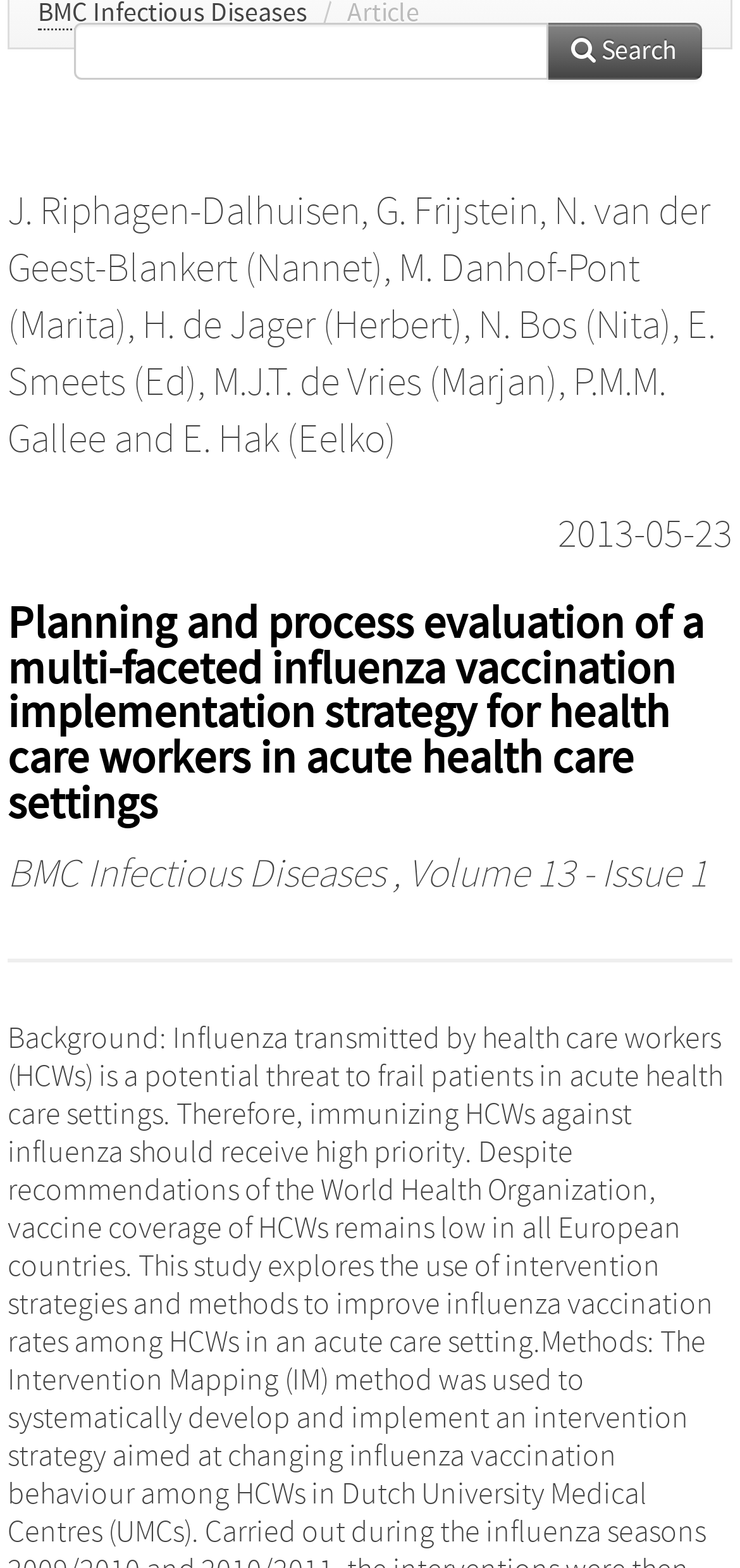Determine the bounding box coordinates for the UI element with the following description: "M.J.T. de Vries (Marjan)". The coordinates should be four float numbers between 0 and 1, represented as [left, top, right, bottom].

[0.287, 0.23, 0.754, 0.259]